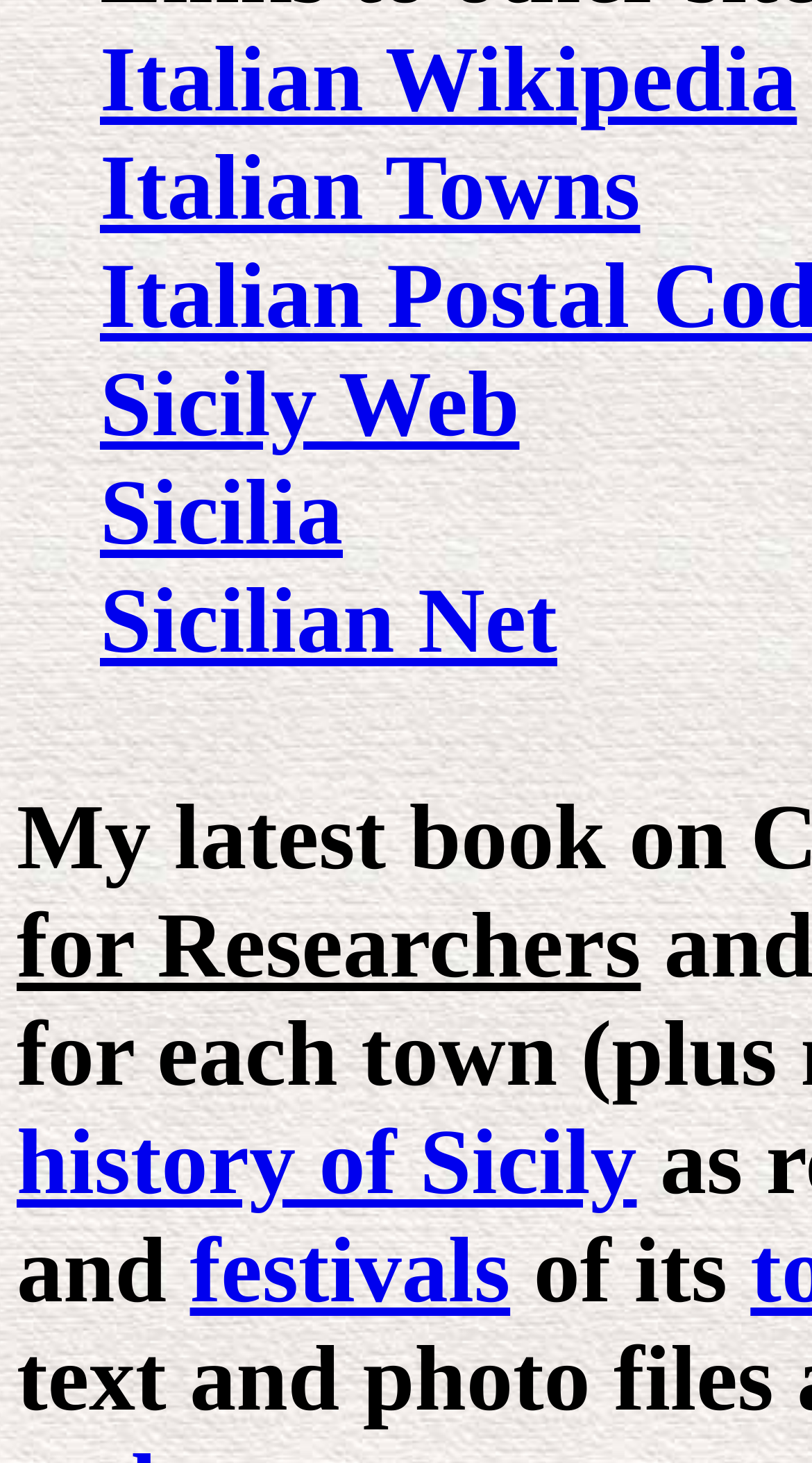Consider the image and give a detailed and elaborate answer to the question: 
What is the vertical position of the link 'Sicily Web' relative to the link 'Italian Towns'?

I compared the y1 and y2 coordinates of the bounding boxes of the links 'Sicily Web' and 'Italian Towns'. Since the y1 and y2 values of 'Sicily Web' are greater than those of 'Italian Towns', I concluded that 'Sicily Web' is below 'Italian Towns'.